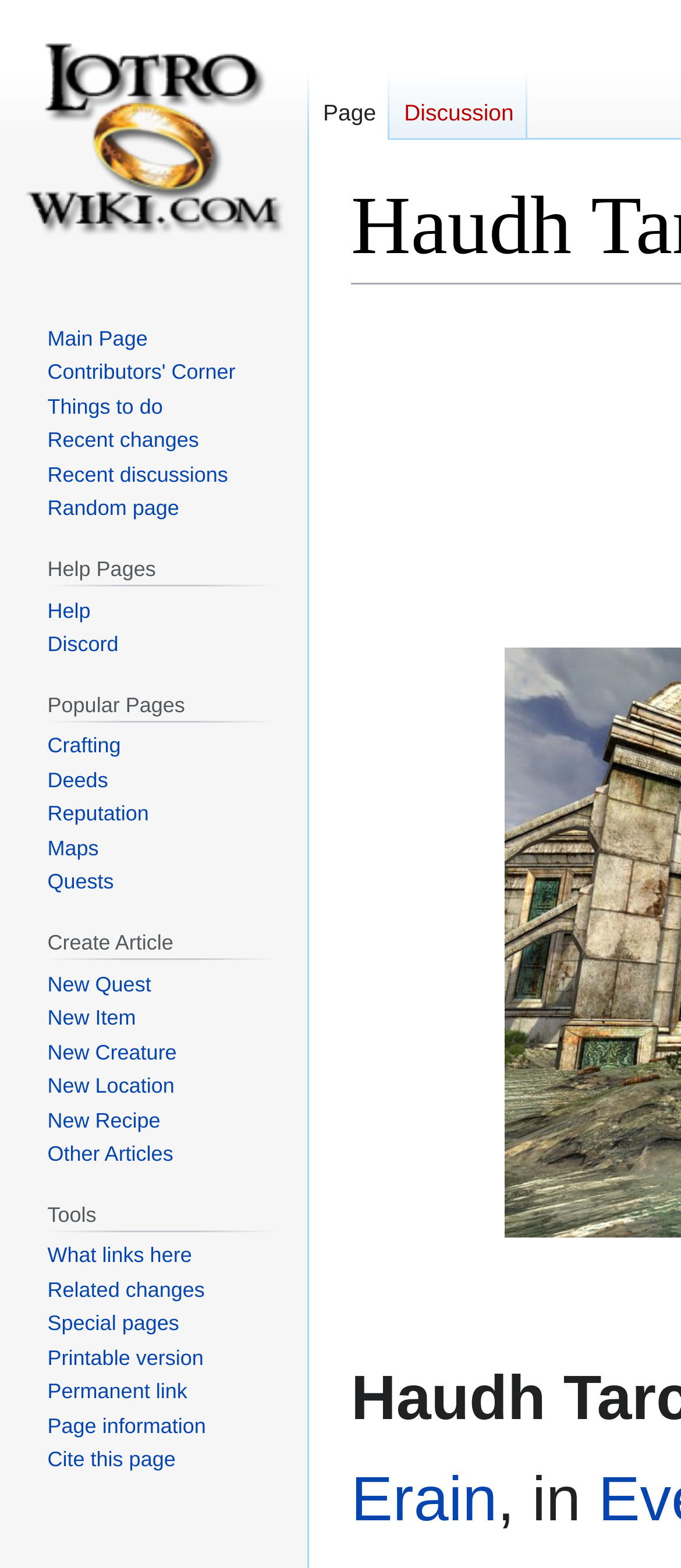Based on the element description New Location, identify the bounding box of the UI element in the given webpage screenshot. The coordinates should be in the format (top-left x, top-left y, bottom-right x, bottom-right y) and must be between 0 and 1.

[0.07, 0.685, 0.256, 0.7]